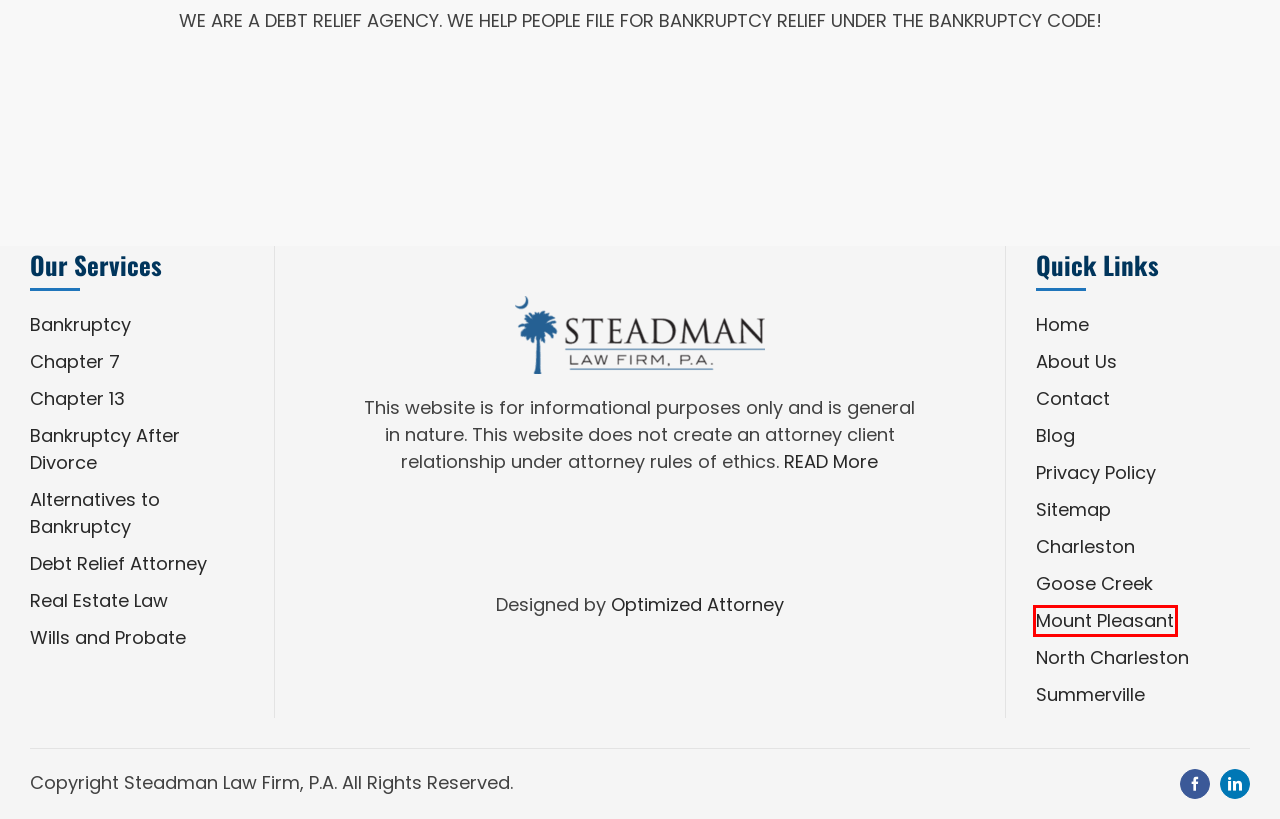You are presented with a screenshot of a webpage that includes a red bounding box around an element. Determine which webpage description best matches the page that results from clicking the element within the red bounding box. Here are the candidates:
A. Charleston Chapter 7 Bankruptcy Lawyer | Charleston Chapter 7 Attorney
B. Debt Relief Attorney North Charleston | Debt Relief Lawyer | Law Firm
C. Privacy Policy - Debt Relief | Bankruptcy Law Firm
D. Goose Creek Bankruptcy Attorney | Bankruptcy Lawyer in Goose Creek
E. Charleston Bankruptcy Attorney | North Charleston Bankruptcy Lawyer
F. North Charleston Chapter 13 Bankruptcy | Charleston Bankruptcy Attorney
G. Mount Pleasant Bankruptcy Attorney | Mount Pleasant Bankruptcy Lawyer
H. How to handle Bankruptcy After Divorce? | North Charleston Lawyers

G